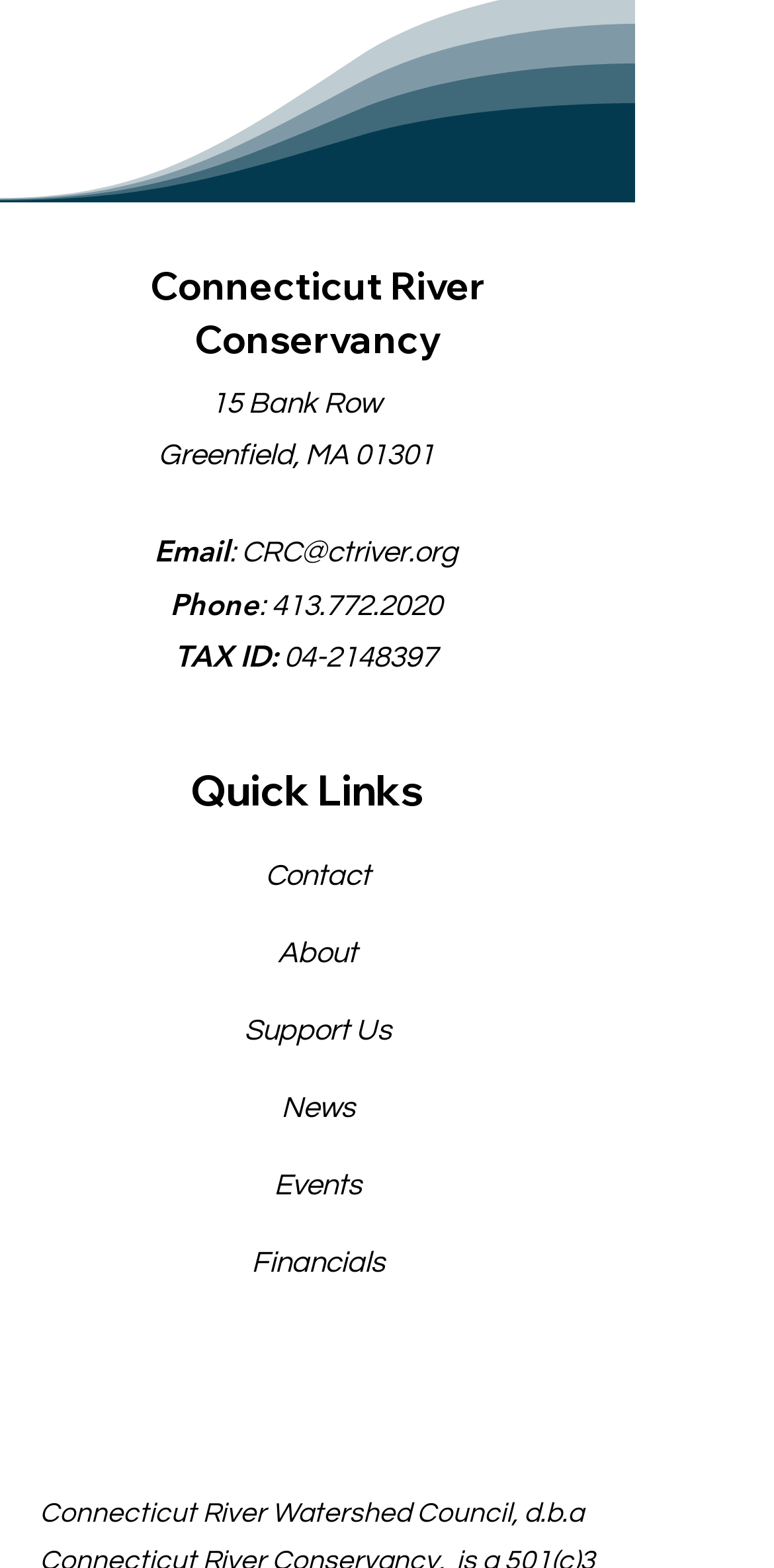Please specify the bounding box coordinates of the clickable section necessary to execute the following command: "view the news".

[0.363, 0.697, 0.458, 0.716]